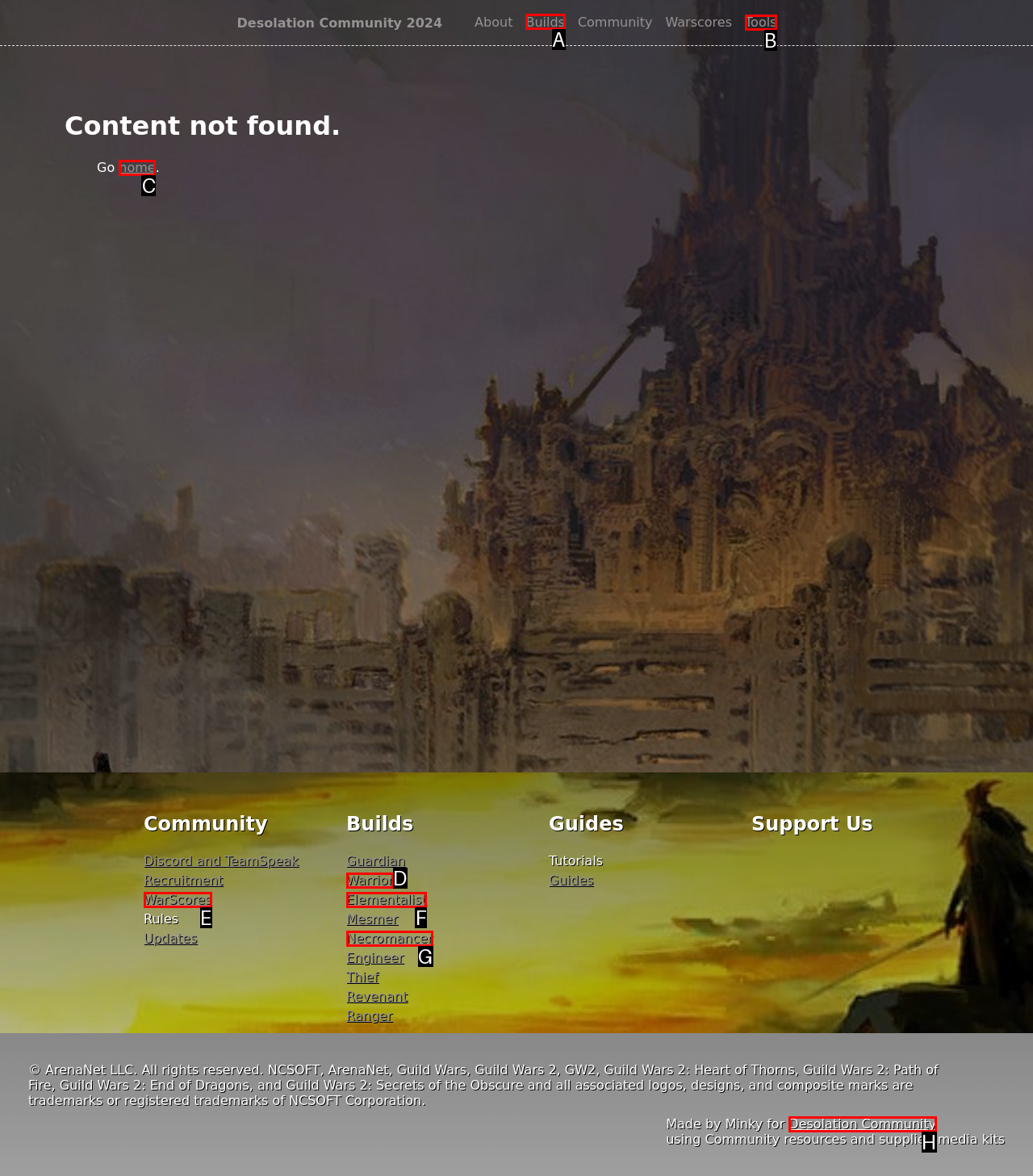Indicate the HTML element to be clicked to accomplish this task: Explore the Builds page Respond using the letter of the correct option.

A